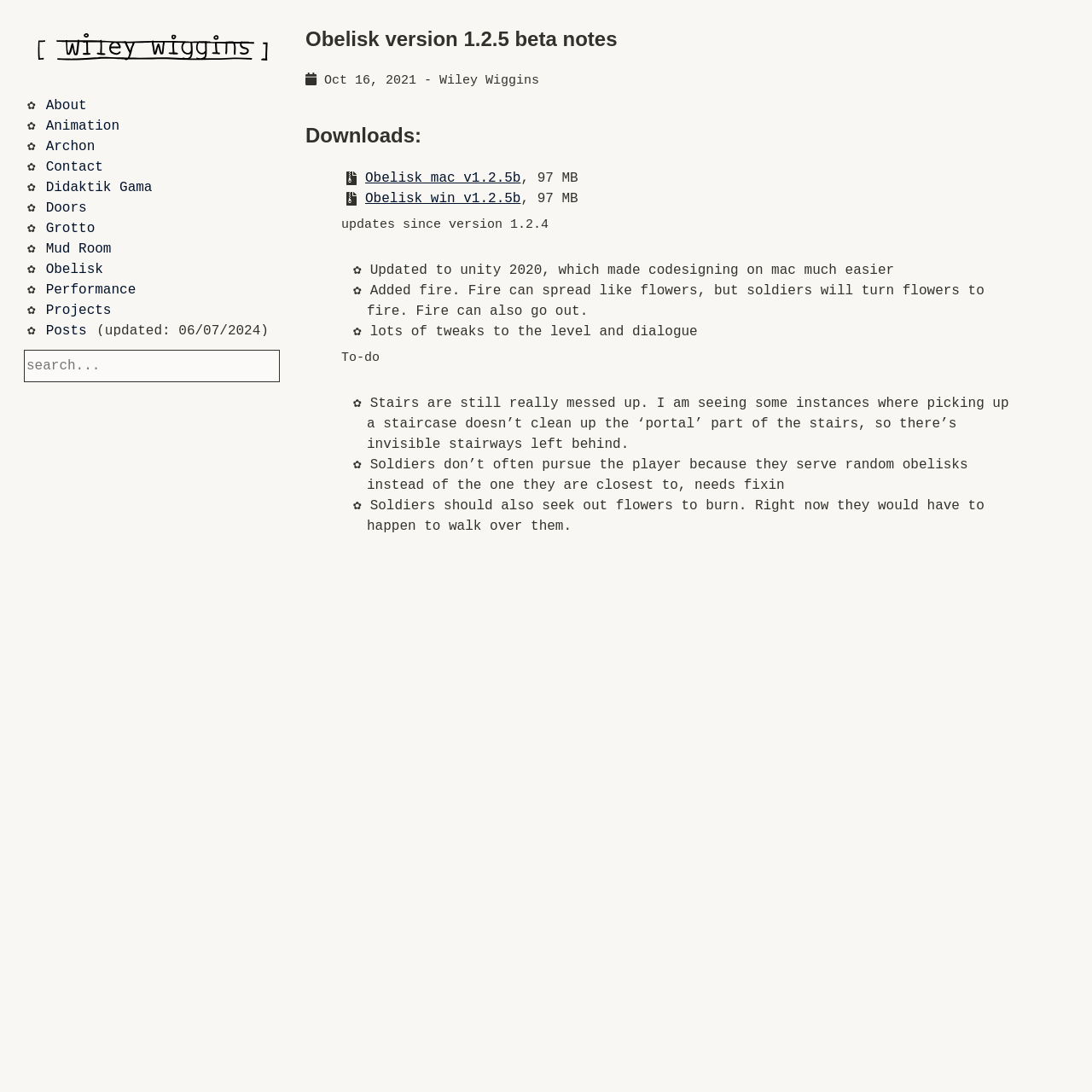What is the version of Obelisk mentioned in the post?
Identify the answer in the screenshot and reply with a single word or phrase.

1.2.5 beta